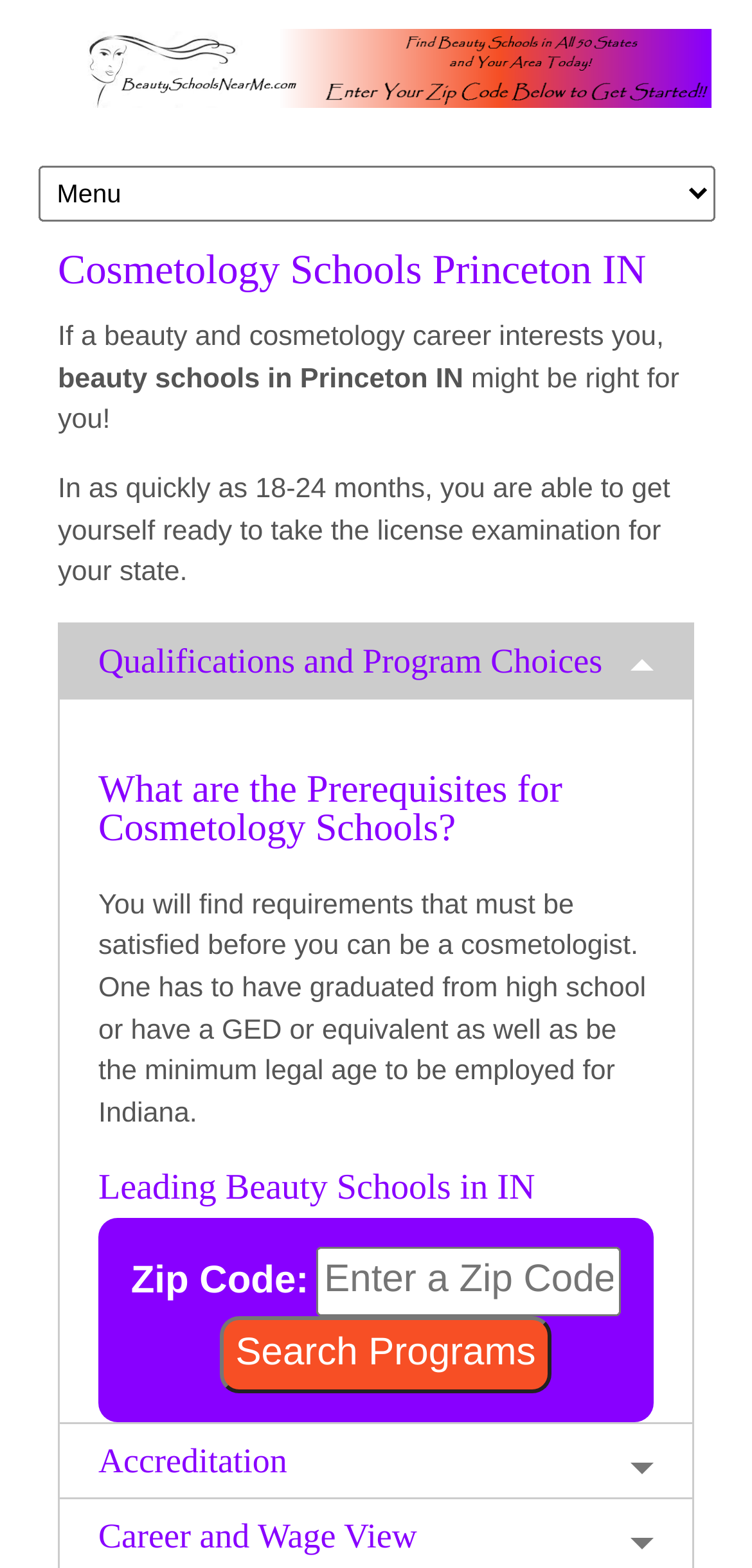What is the duration to get ready to take the license examination?
Can you give a detailed and elaborate answer to the question?

The webpage states that in as quickly as 18-24 months, you are able to get yourself ready to take the license examination for your state, which is mentioned in the introductory paragraph.